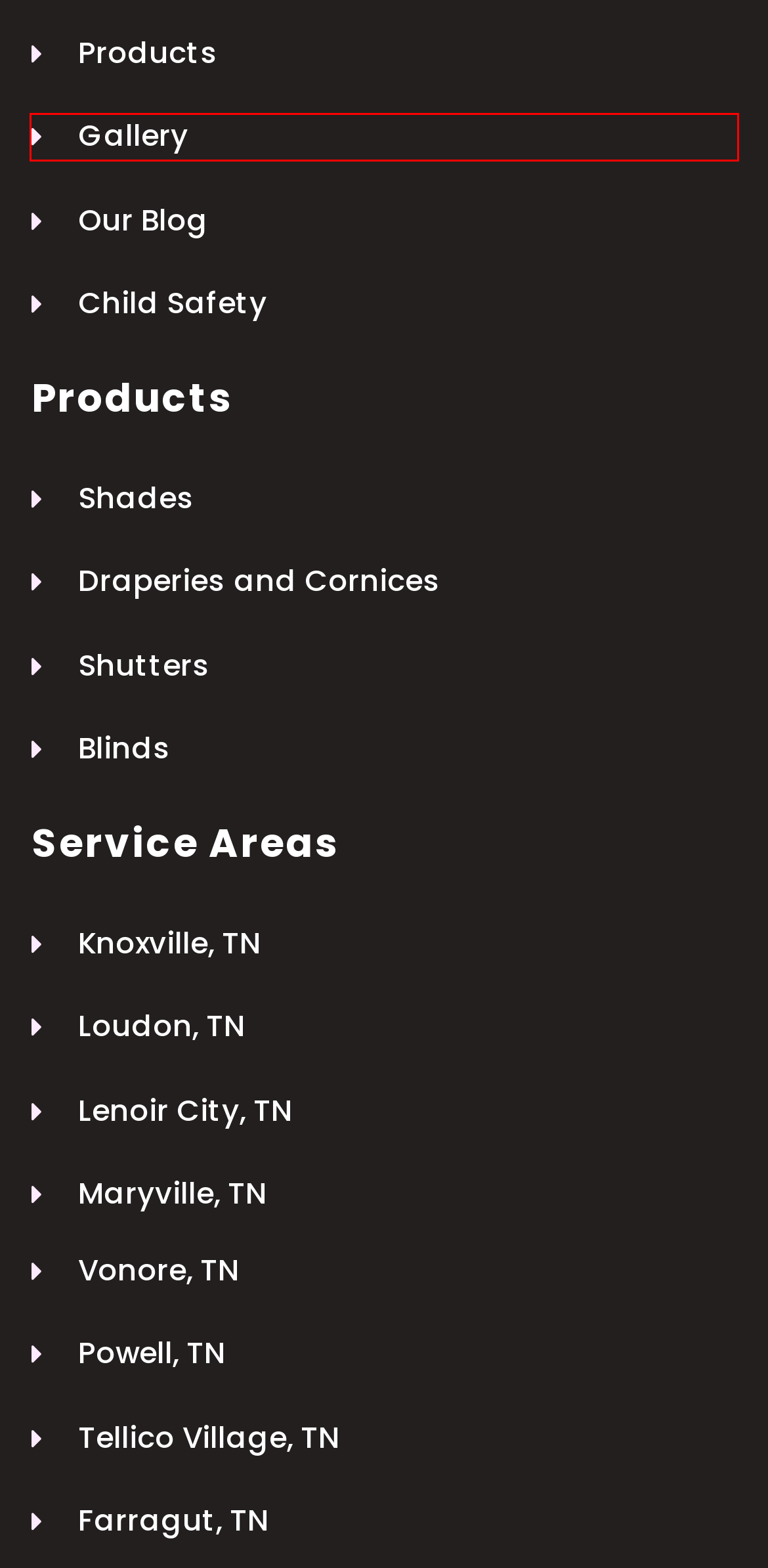You are provided with a screenshot of a webpage that has a red bounding box highlighting a UI element. Choose the most accurate webpage description that matches the new webpage after clicking the highlighted element. Here are your choices:
A. Window Blinds - Express Blinds, Shutters, Shades & Drapes
B. Window Treatments In Knoxville, TN - Expressblindsknox.com
C. Our Products – Express Blinds In Knoxville, TN
D. Window Treatments In Tellico Village - Expressblindsknox.com
E. Custom Window Shades - Expressblindsknox.com
F. Window Treatments In Maryville, TN - Express Blinds, Shutters, Shades & Drapes
G. Artistry Unleashed: Our Gallery
H. Blog - Express Blinds Knox

G